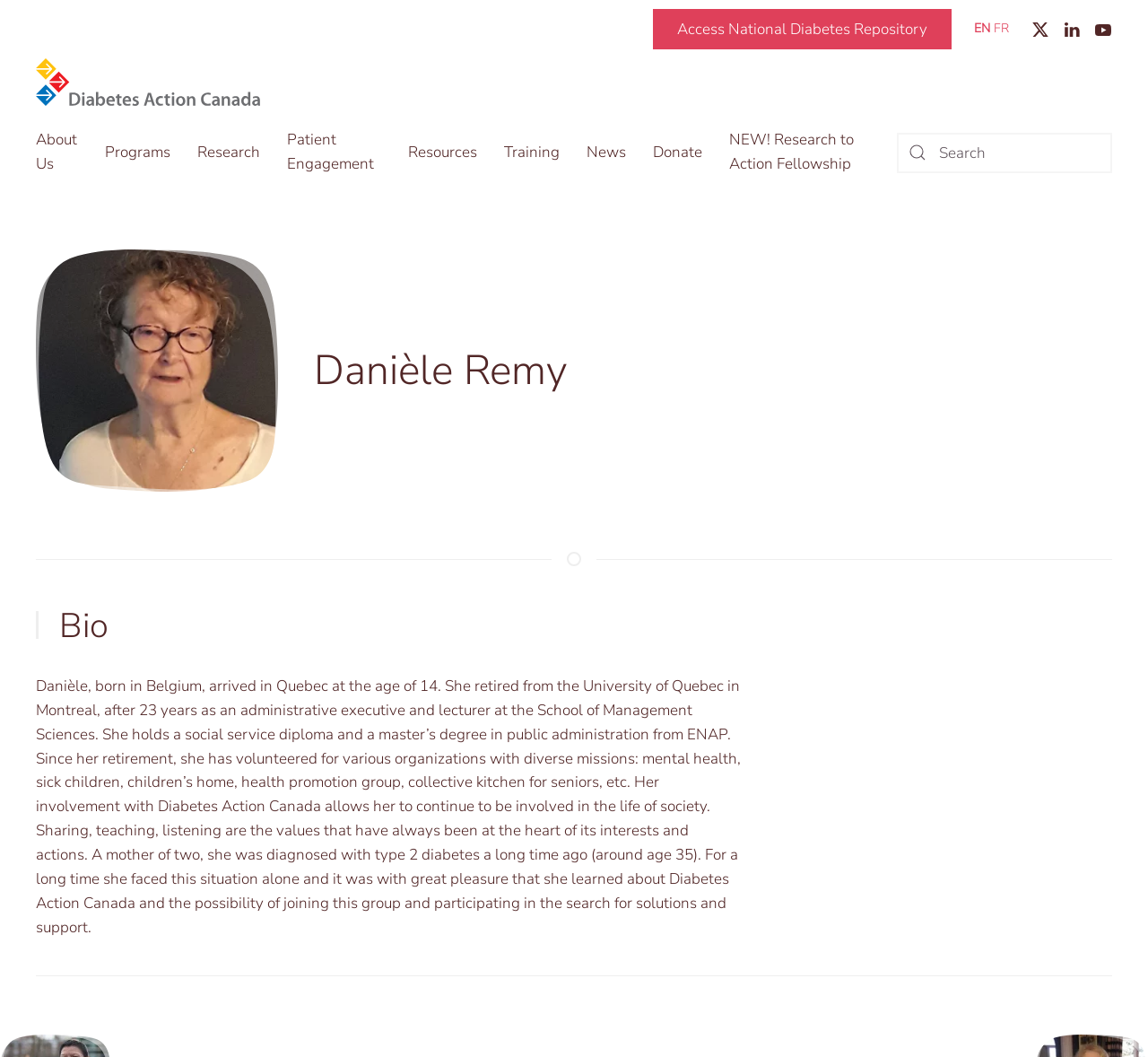Locate the coordinates of the bounding box for the clickable region that fulfills this instruction: "Learn more about Diabetes Action Canada".

[0.031, 0.055, 0.227, 0.1]